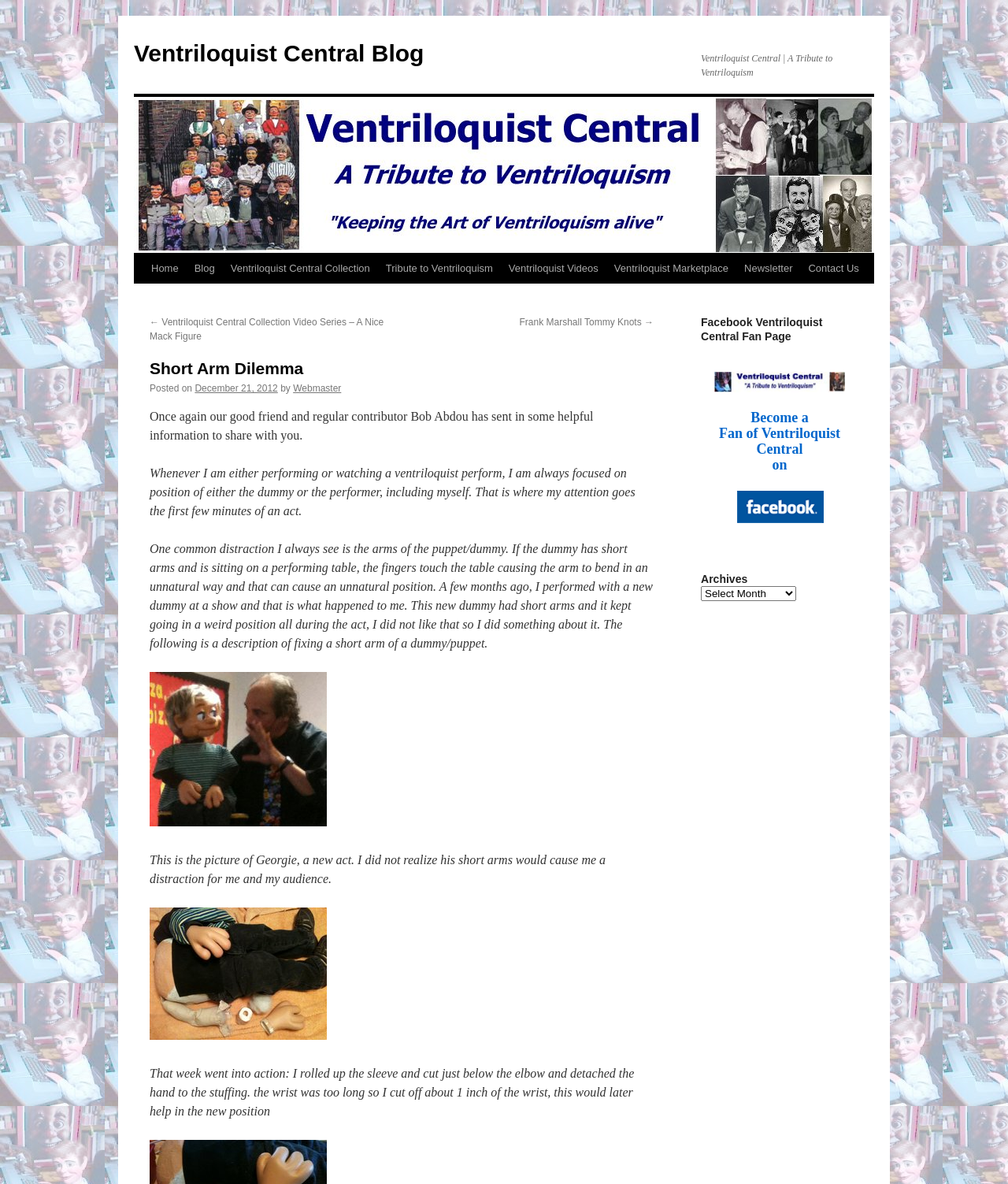Please specify the bounding box coordinates of the area that should be clicked to accomplish the following instruction: "Click on the 'Home' link". The coordinates should consist of four float numbers between 0 and 1, i.e., [left, top, right, bottom].

[0.142, 0.214, 0.185, 0.24]